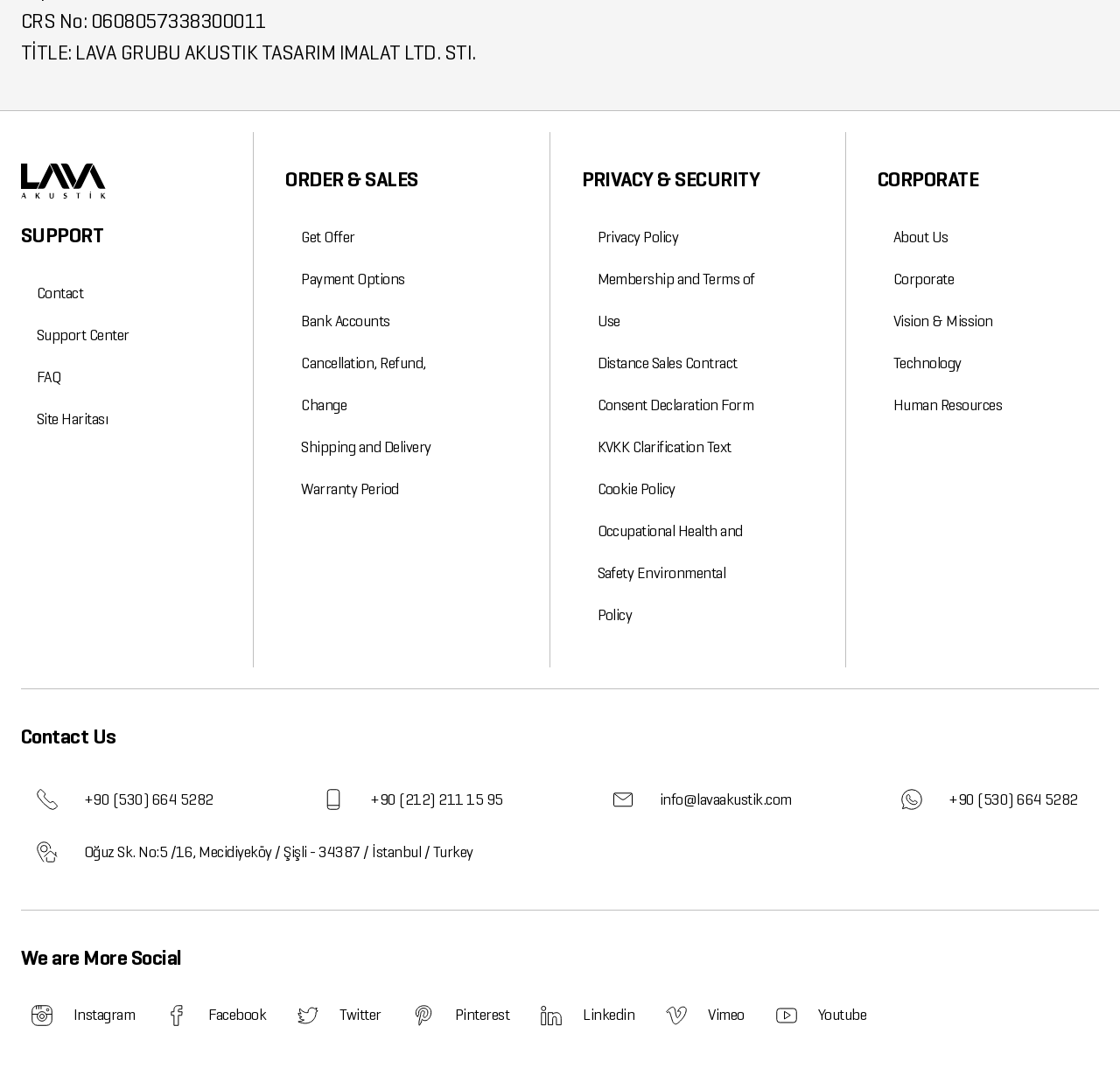Find the bounding box coordinates of the element to click in order to complete the given instruction: "View the 'About Us' page."

[0.797, 0.202, 0.847, 0.241]